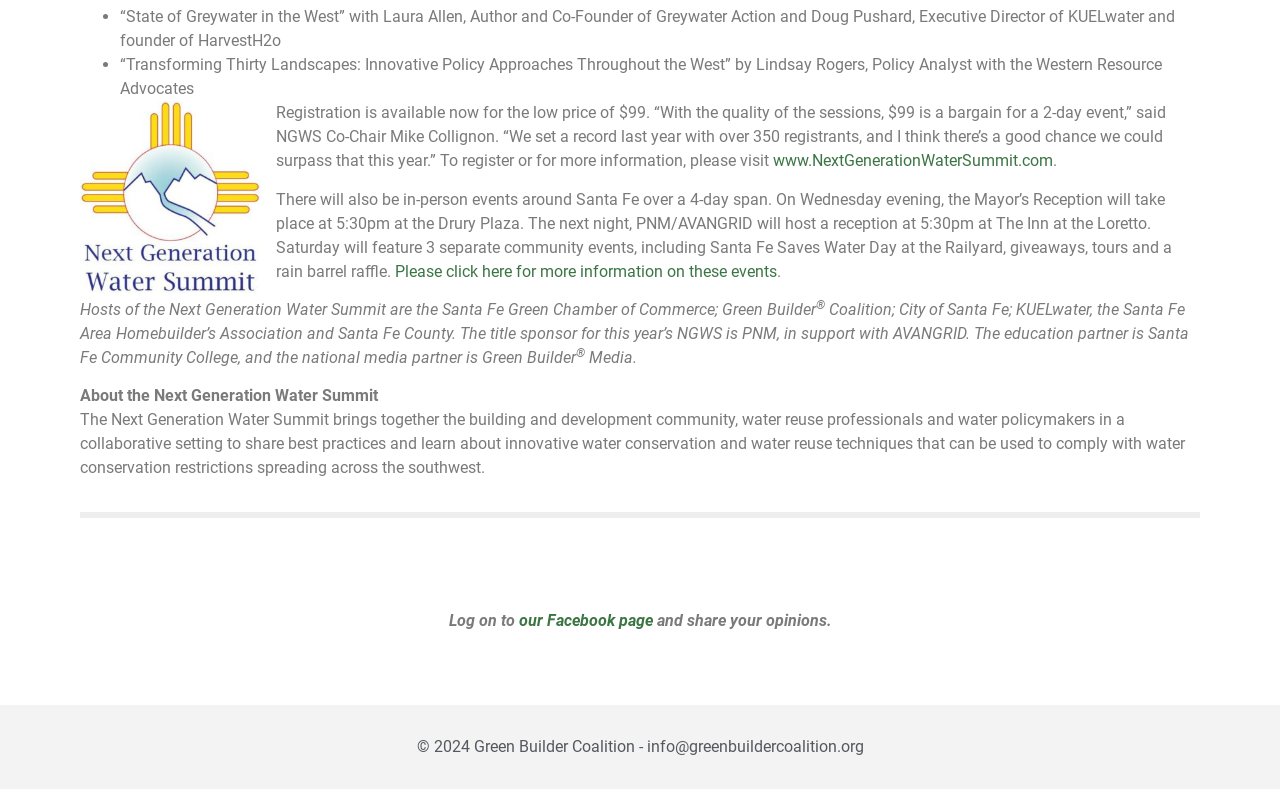Where can you find more information about the in-person events?
Answer with a single word or phrase by referring to the visual content.

Click here